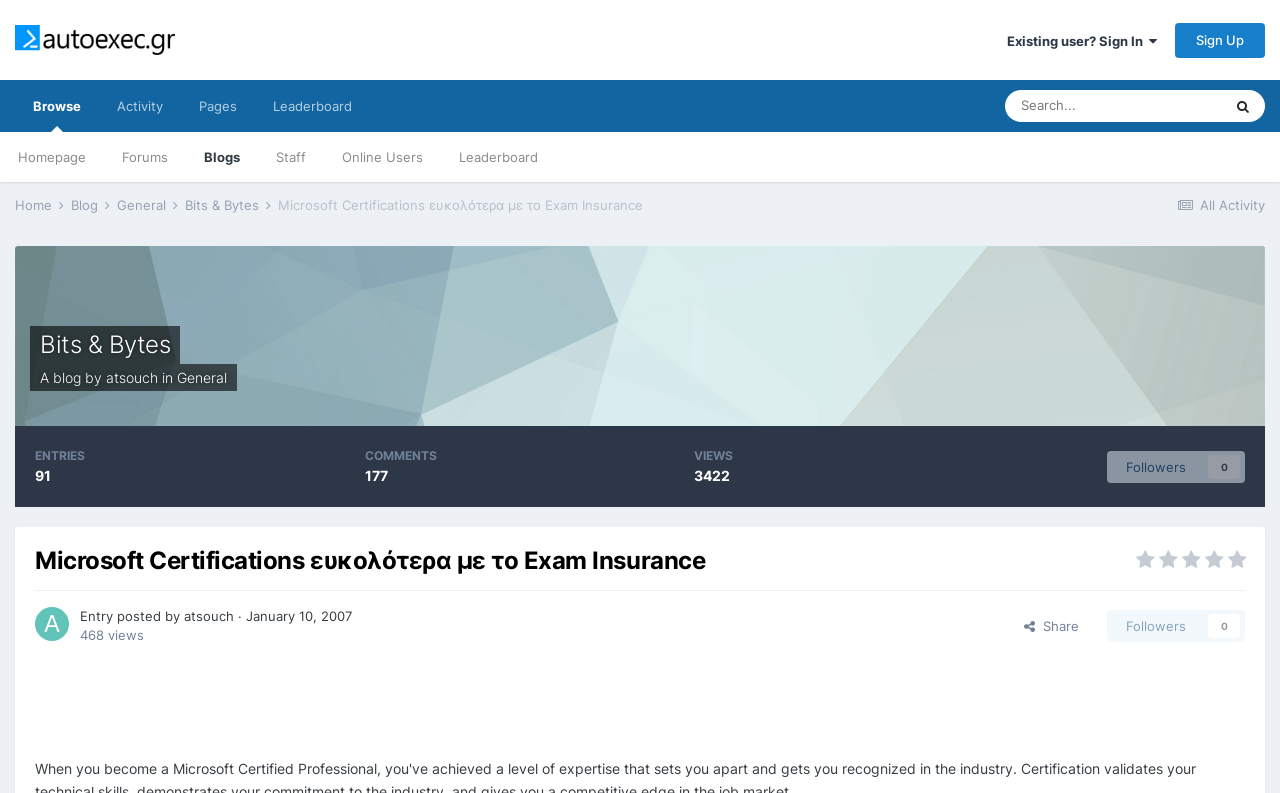Locate the bounding box coordinates of the element I should click to achieve the following instruction: "Follow Bits & Bytes".

[0.031, 0.416, 0.133, 0.452]